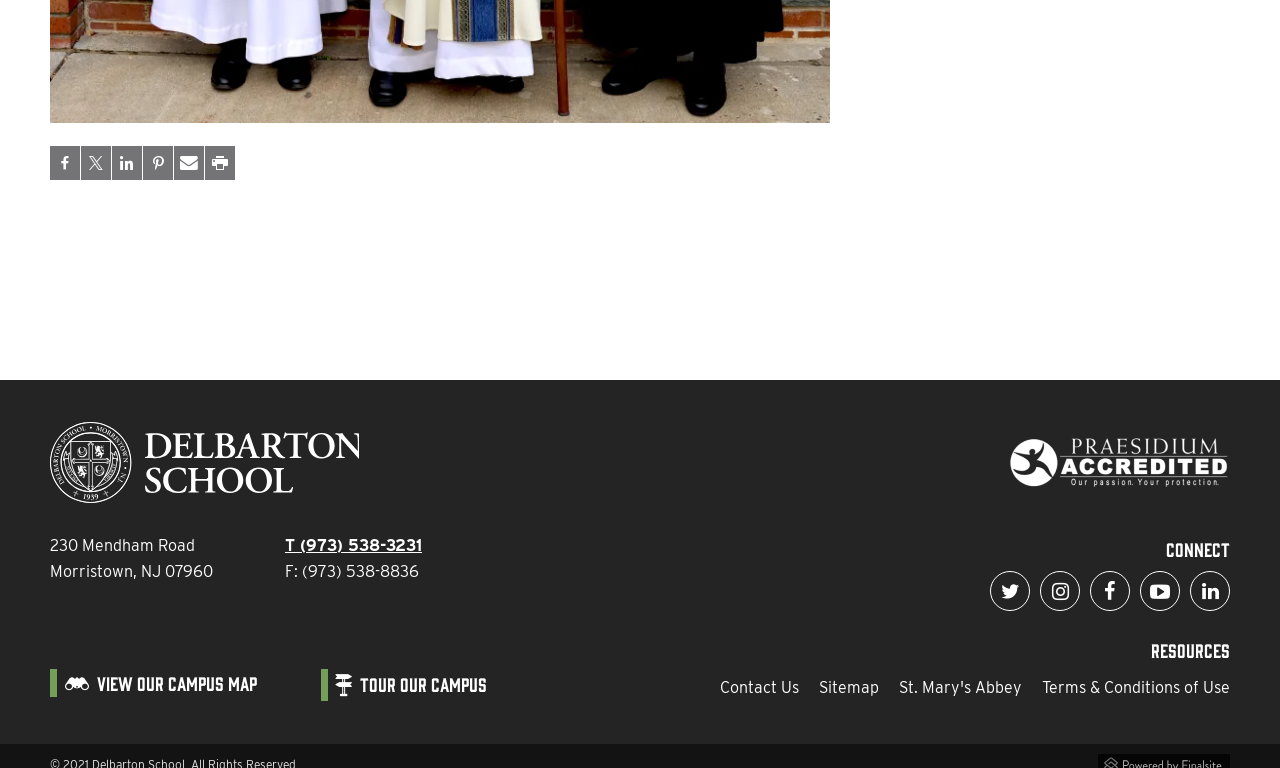Specify the bounding box coordinates of the region I need to click to perform the following instruction: "Click on Delbarton School link". The coordinates must be four float numbers in the range of 0 to 1, i.e., [left, top, right, bottom].

[0.039, 0.527, 0.28, 0.632]